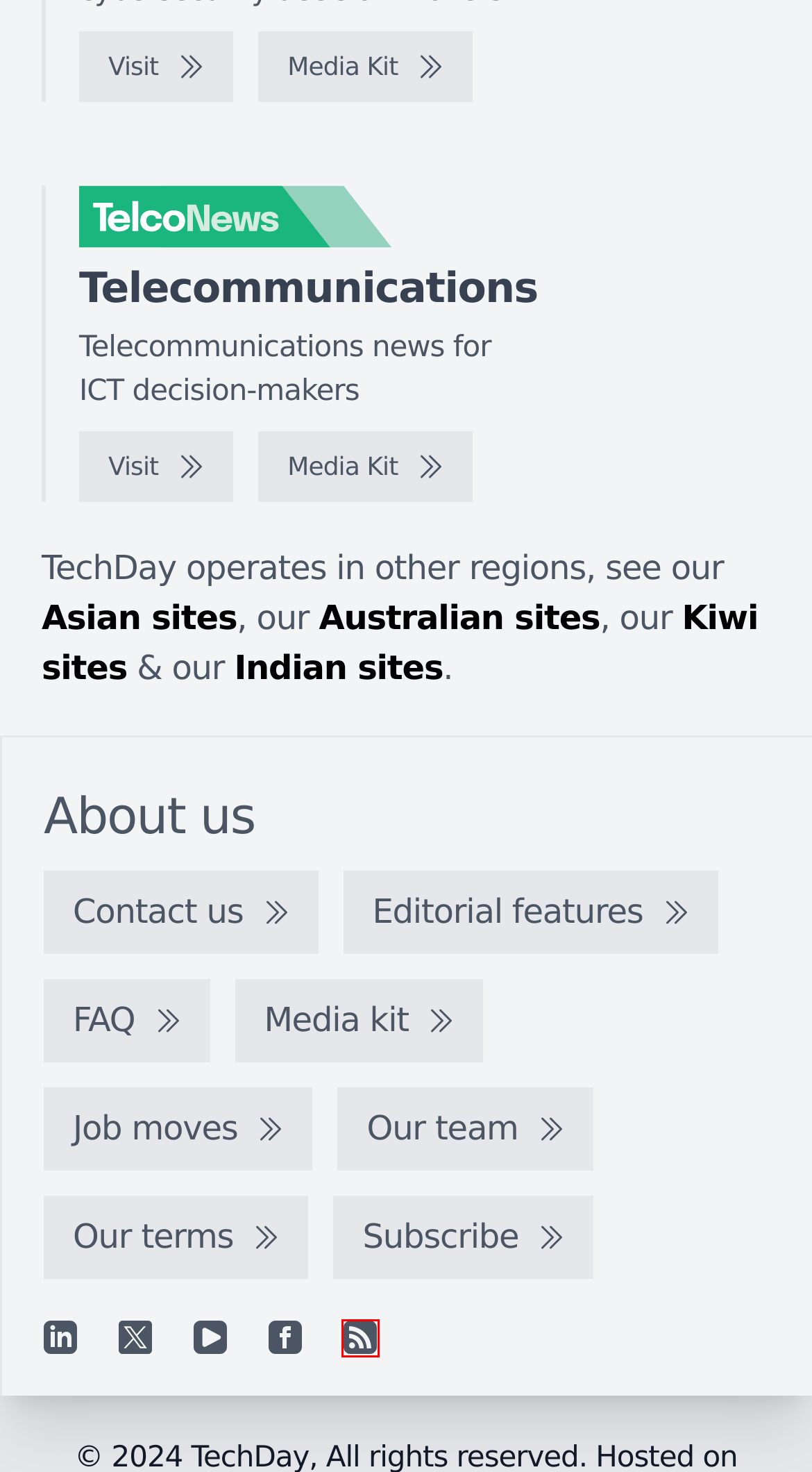You are looking at a webpage screenshot with a red bounding box around an element. Pick the description that best matches the new webpage after interacting with the element in the red bounding box. The possible descriptions are:
A. Join our mailing list
B. IT Brief UK
C. SecurityBrief UK - Media kit
D. TelcoNews UK - Telecommunications news for ICT decision-makers
E. TelcoNews UK - Media kit
F. TechDay New Zealand - Aotearoa's technology news network
G. TechDay Australia - Australia's technology news network
H. TechDay India - India's technology news network

B